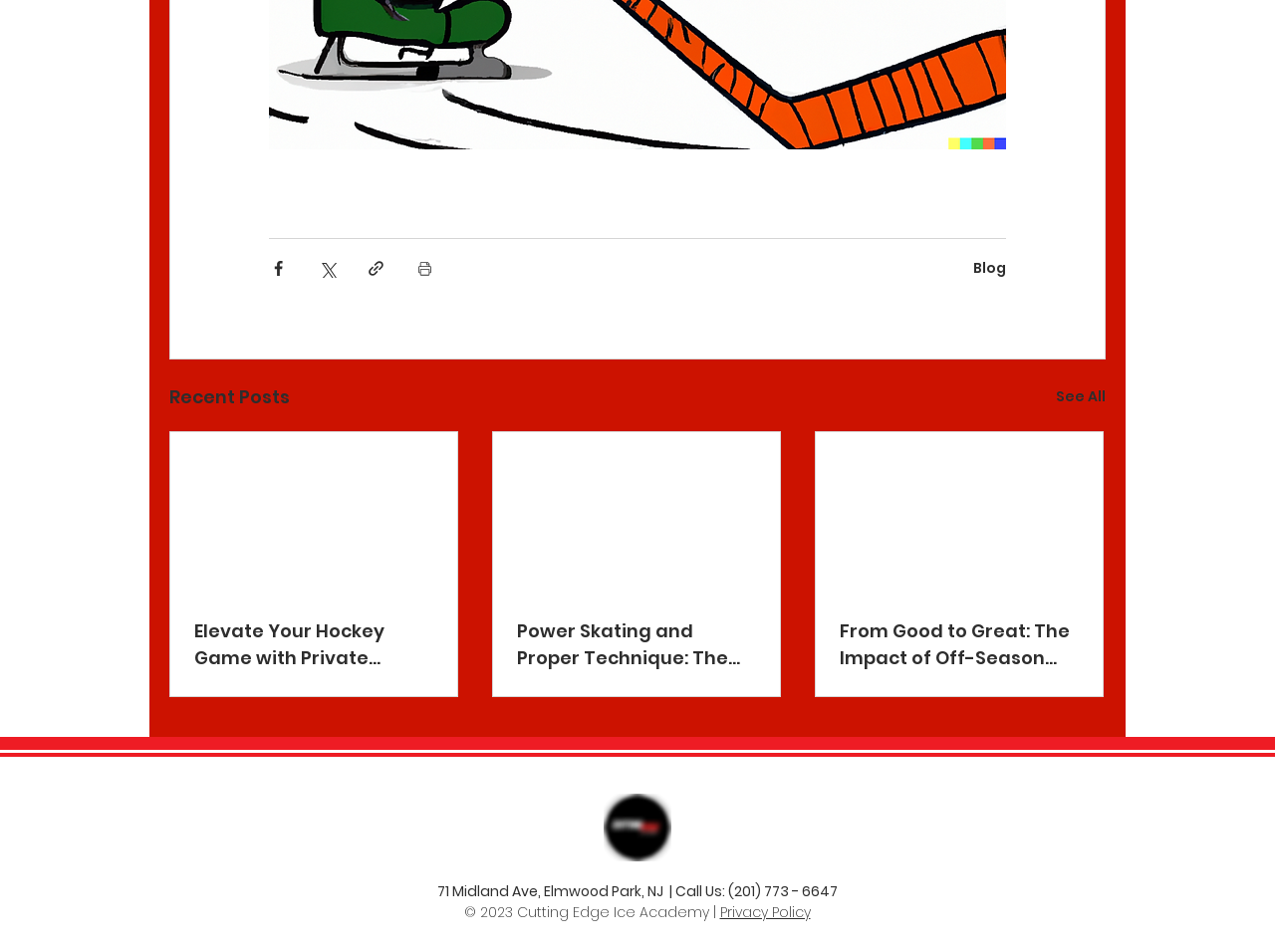Please predict the bounding box coordinates of the element's region where a click is necessary to complete the following instruction: "Check the privacy policy". The coordinates should be represented by four float numbers between 0 and 1, i.e., [left, top, right, bottom].

[0.564, 0.947, 0.636, 0.968]